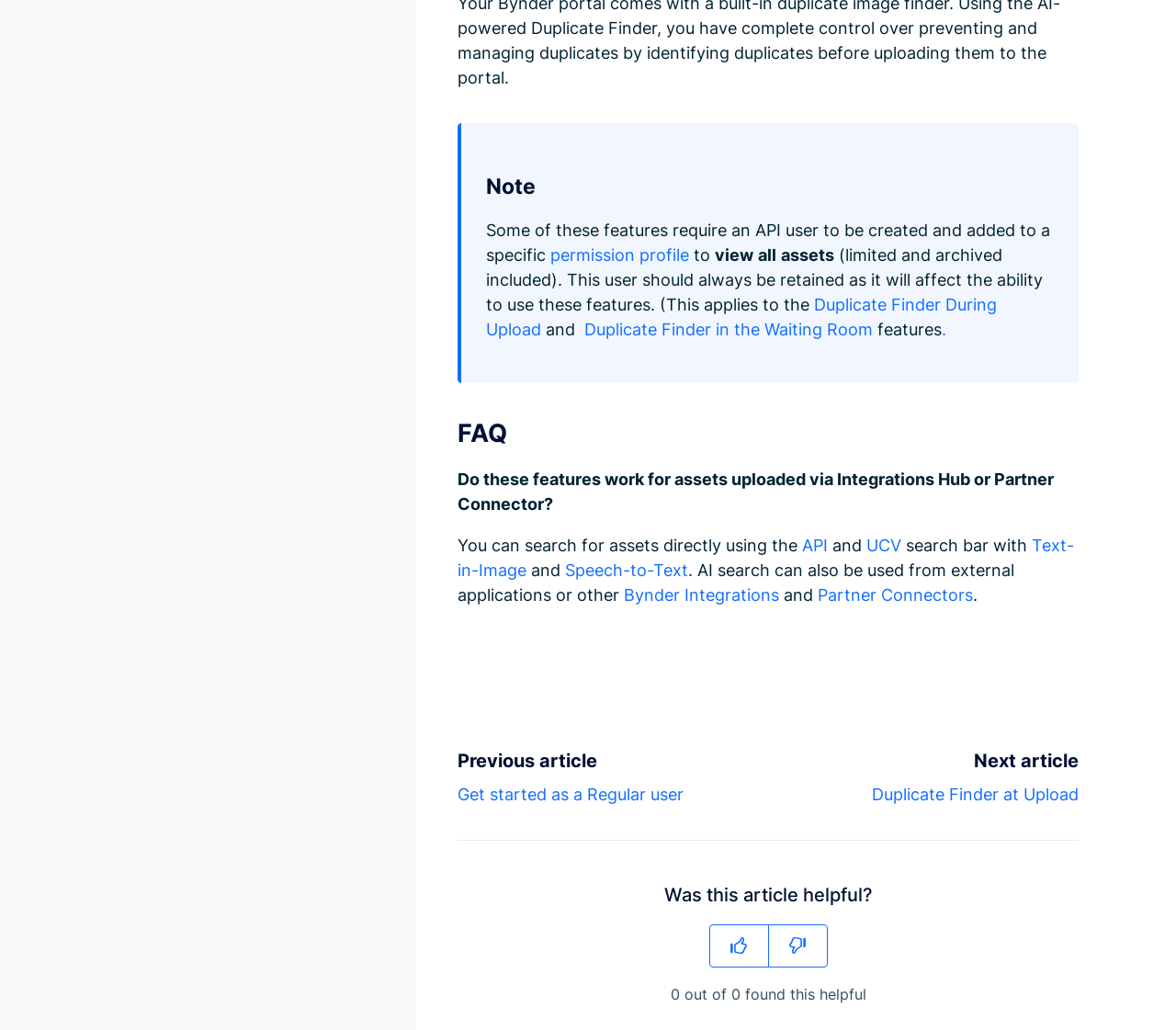What is the Duplicate Finder feature used for?
Please provide a single word or phrase in response based on the screenshot.

During upload